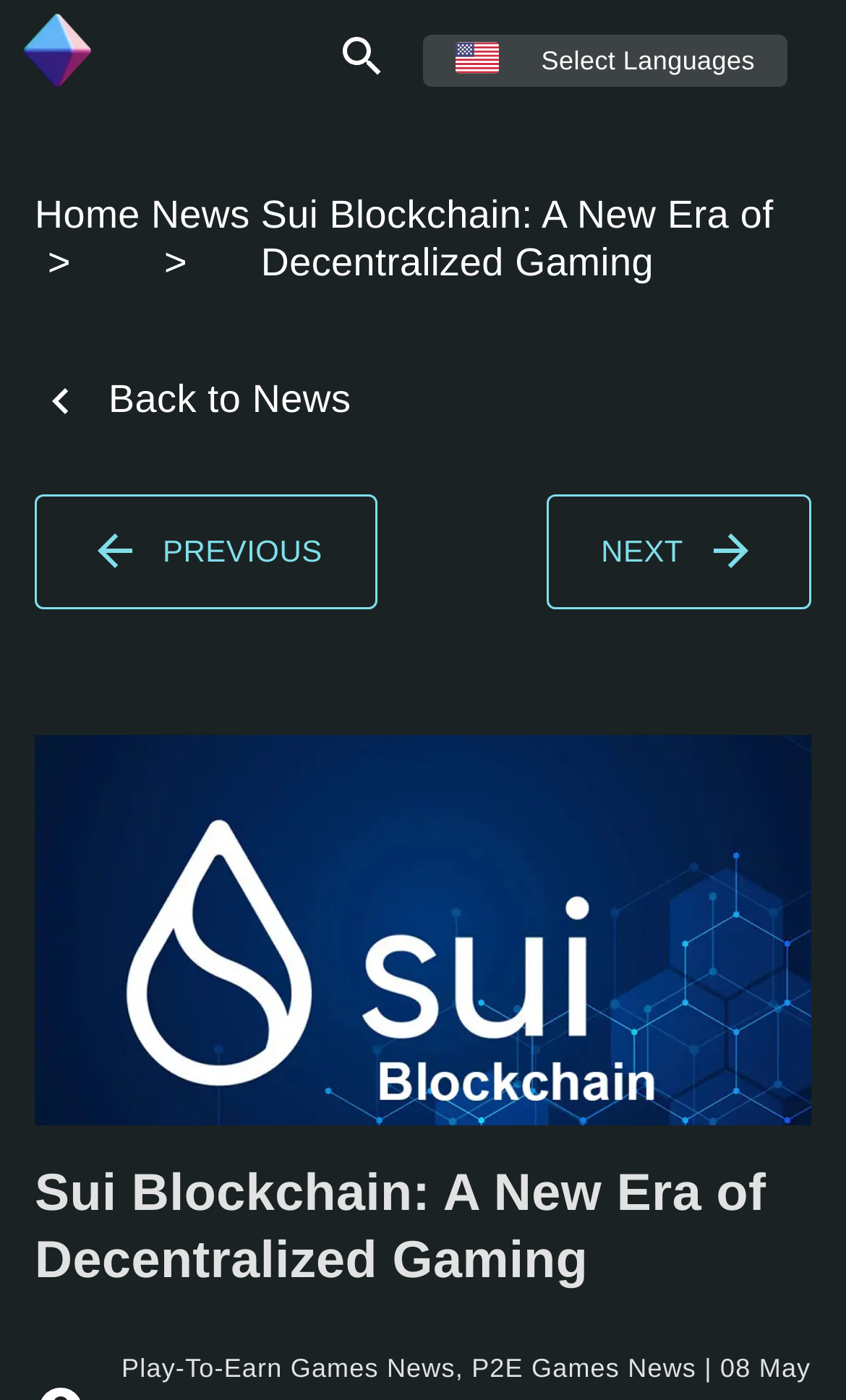Answer the question below with a single word or a brief phrase: 
What is the theme of the image at the bottom of the page?

Gaming